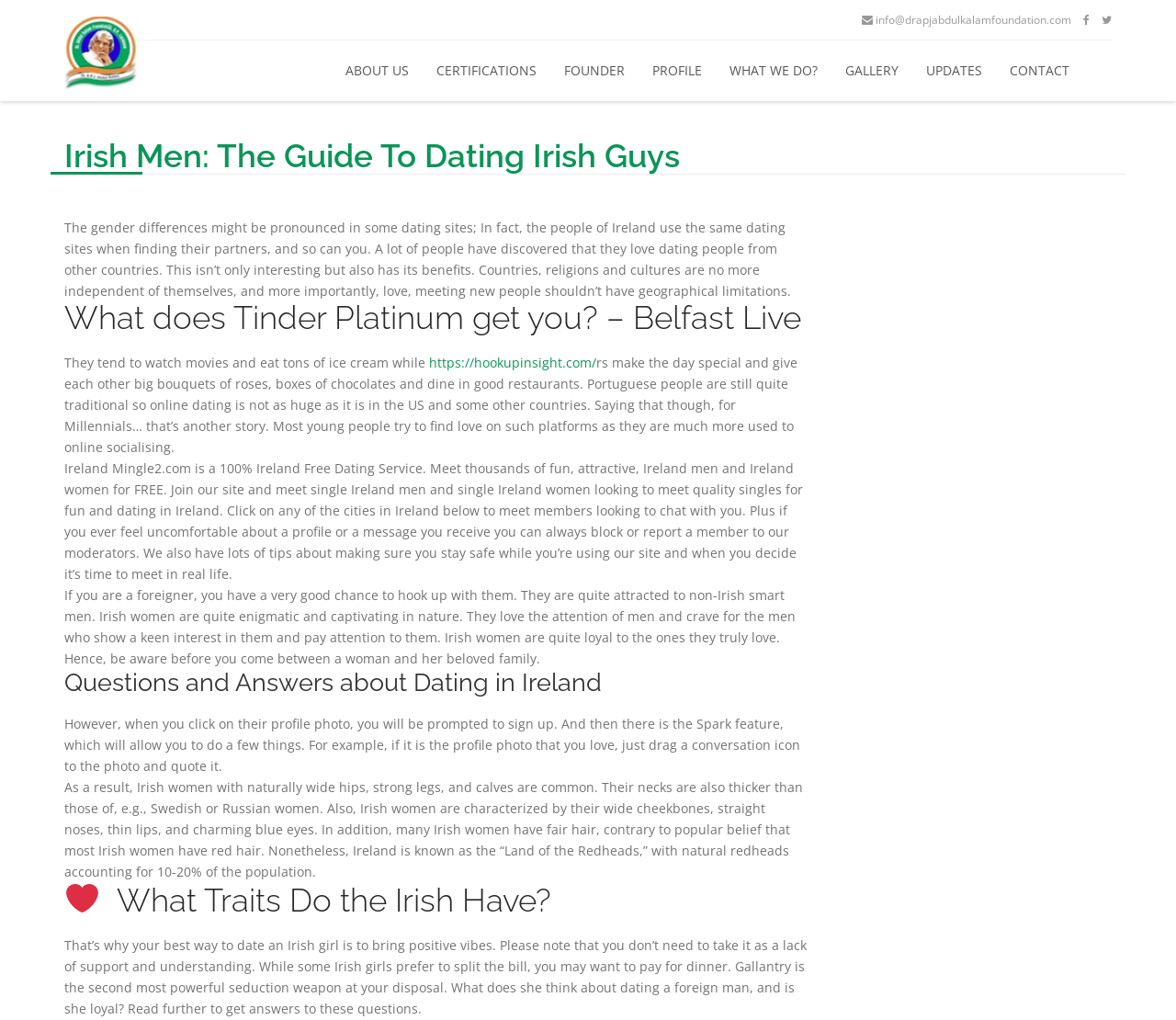Identify the bounding box coordinates of the element to click to follow this instruction: 'Check the 'Dr. Abdul Kalam Foundation (Regd.)' profile'. Ensure the coordinates are four float values between 0 and 1, provided as [left, top, right, bottom].

[0.055, 0.016, 0.305, 0.088]